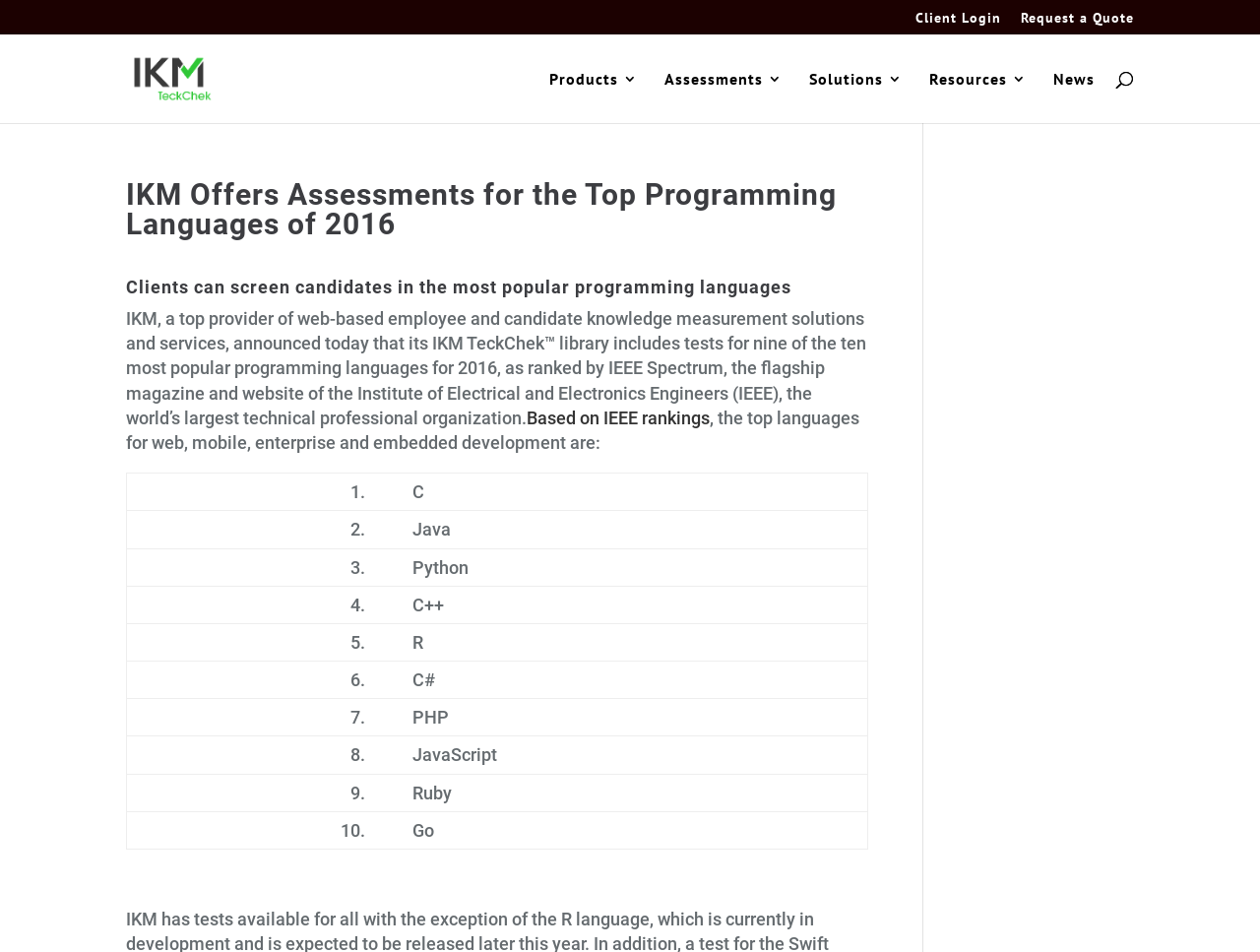Please find the bounding box coordinates of the clickable region needed to complete the following instruction: "Click on the 'HOME' link". The bounding box coordinates must consist of four float numbers between 0 and 1, i.e., [left, top, right, bottom].

None